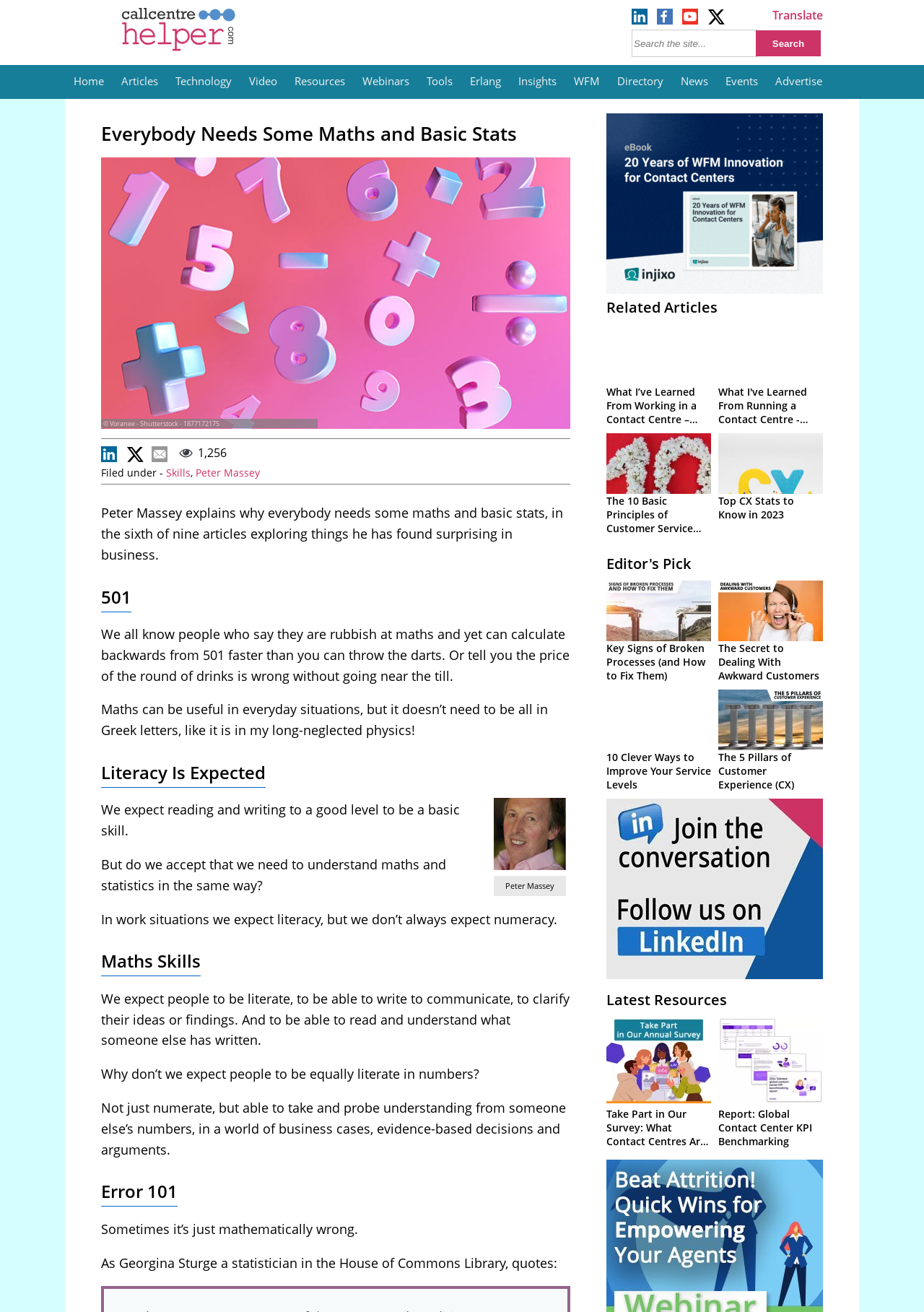Give a detailed account of the webpage.

This webpage is an article titled "Everybody Needs Some Maths and Basic Stats" by Peter Massey. At the top, there is a heading with the title, accompanied by an image with gradient color, number, and basic math operation symbols on a pink background. Below the title, there is a brief description of the article, which is the same as the meta description.

On the top-left corner, there is a navigation menu with buttons labeled "Home", "Articles", "Technology", "Video", "Resources", "Webinars", "Tools", "Erlang", "Insights", "WFM", "Directory", "News", "Events", and "Advertise". Each button has a corresponding link.

On the top-right corner, there is a search bar with a "Search" button and a "Translate" link.

The article is divided into sections, each with a heading. The first section starts with a statement about people who are good at math, followed by a few paragraphs discussing the importance of math skills in everyday situations.

Below the first section, there is an image of Peter Massey, the author of the article. The next section discusses literacy and numeracy, with the author arguing that numeracy should be expected in the same way as literacy.

The article continues with more sections, each discussing different aspects of math skills, including the importance of understanding numbers and statistics in work situations.

On the right side of the article, there is a section titled "Related Articles" with links to other articles, including "What I've Learned - Chris Merricks" and "What I've Learned From Working in a Contact Centre – Stats Don't Motivate Everyone". Each link has a corresponding image.

At the bottom of the page, there is a link to an eBook titled "injixo 20 Years of WFM eBook box" with an image of the eBook cover.